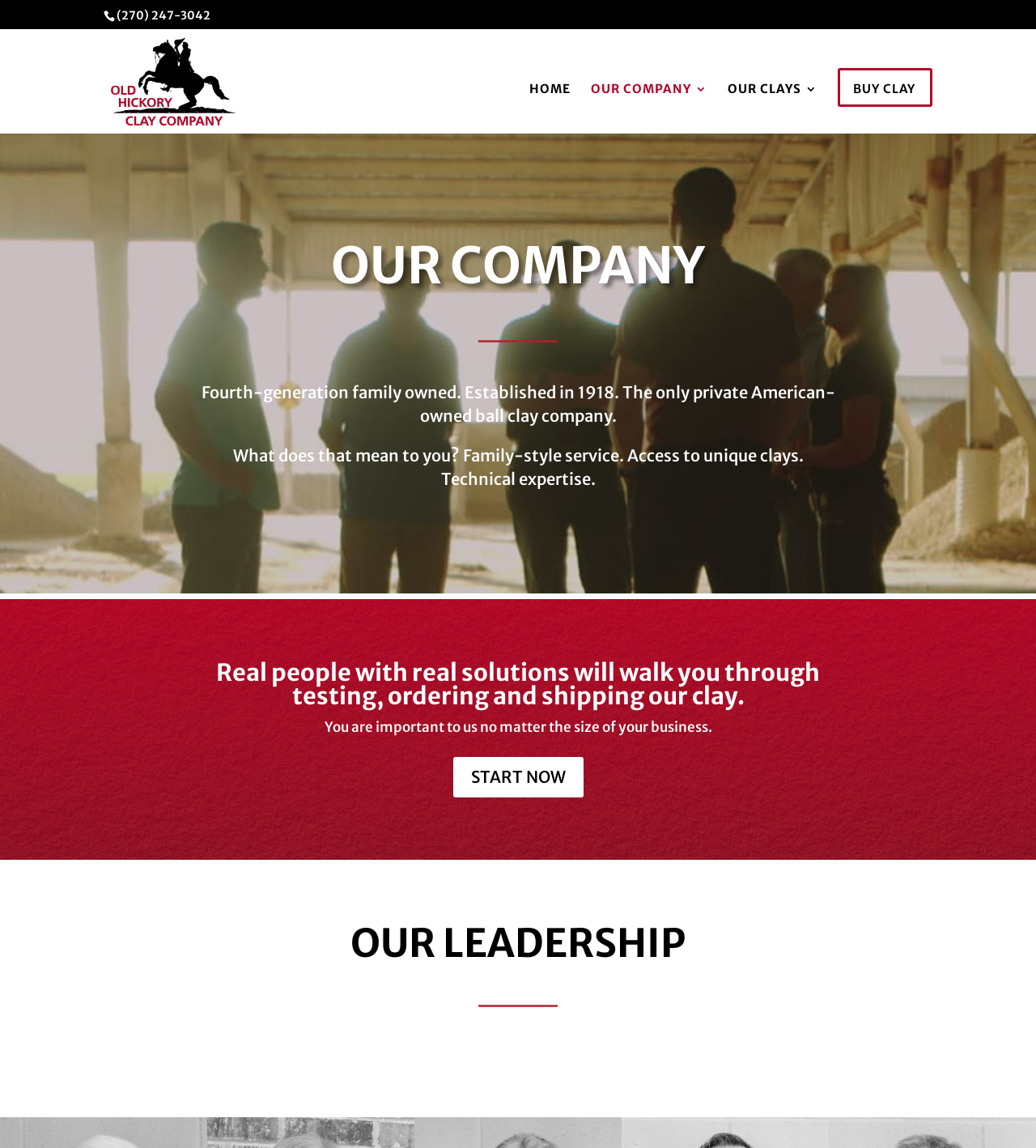Highlight the bounding box of the UI element that corresponds to this description: "name="s" placeholder="Search …" title="Search for:"".

[0.157, 0.025, 0.877, 0.026]